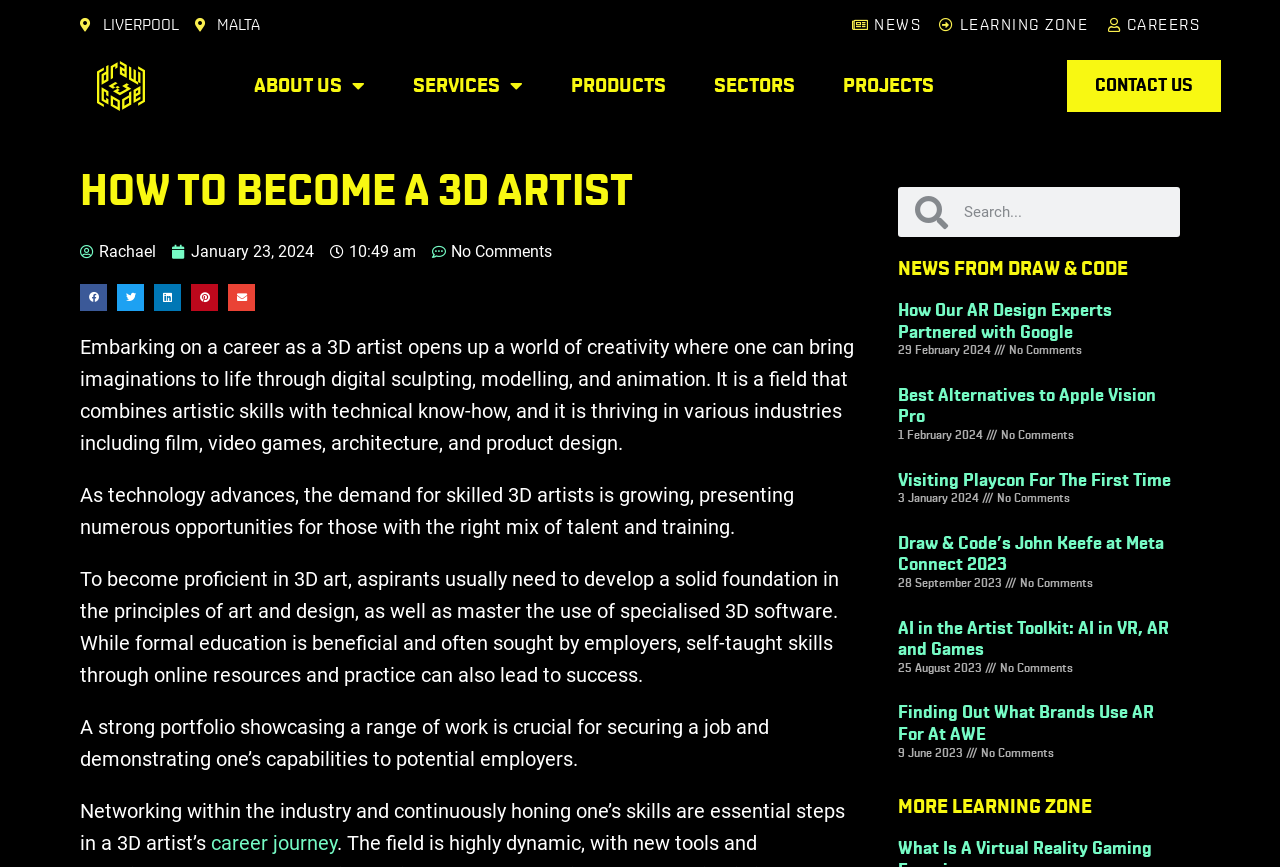Can you look at the image and give a comprehensive answer to the question:
What is the section below the main article about?

The section below the main article is titled 'NEWS FROM DRAW & CODE' and contains a list of news articles from Draw & Code, including headings, dates, and links to the articles.